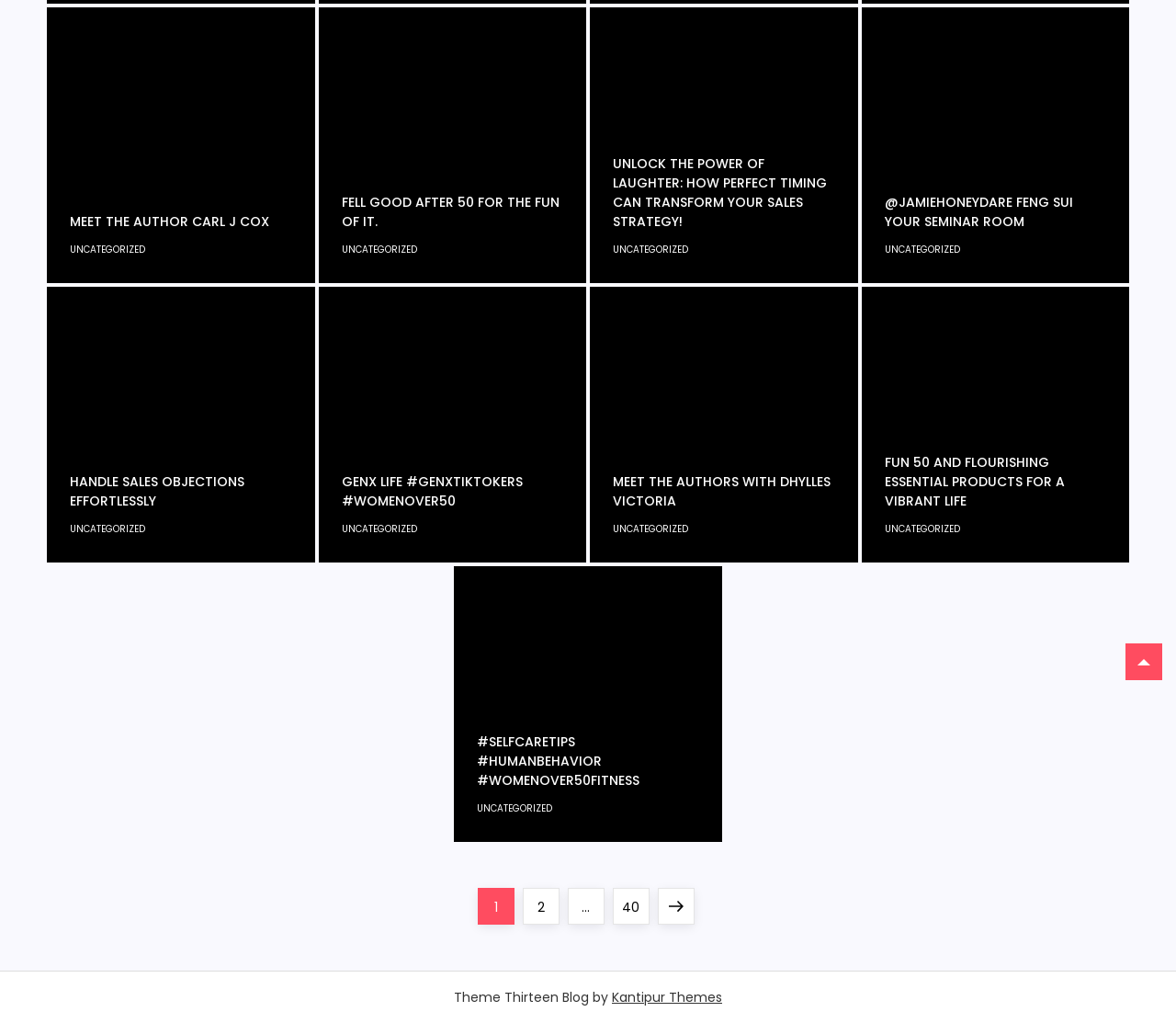Using the provided description Spare Parts, find the bounding box coordinates for the UI element. Provide the coordinates in (top-left x, top-left y, bottom-right x, bottom-right y) format, ensuring all values are between 0 and 1.

None